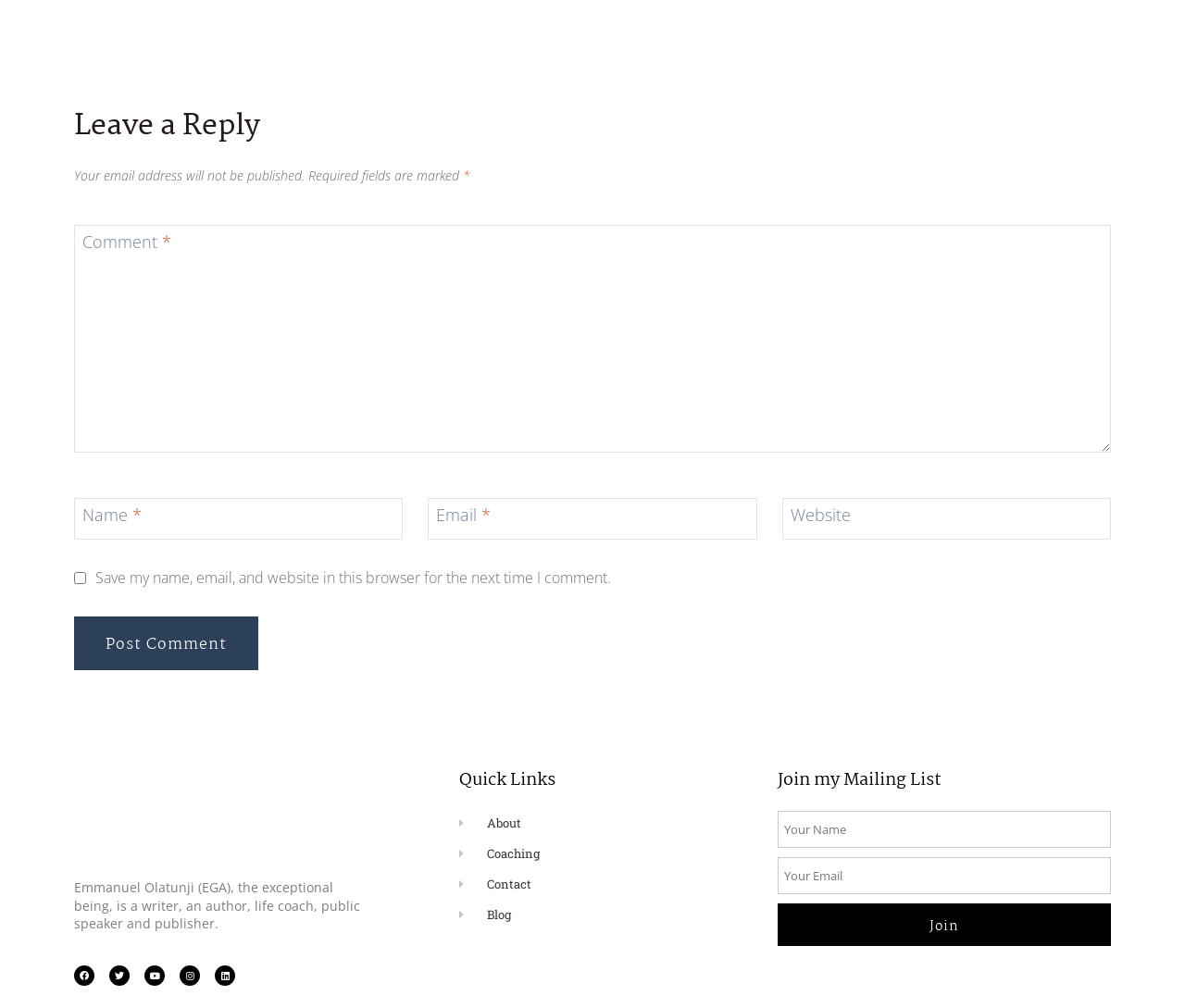Locate the bounding box coordinates of the clickable element to fulfill the following instruction: "Visit the about page". Provide the coordinates as four float numbers between 0 and 1 in the format [left, top, right, bottom].

[0.387, 0.805, 0.641, 0.829]